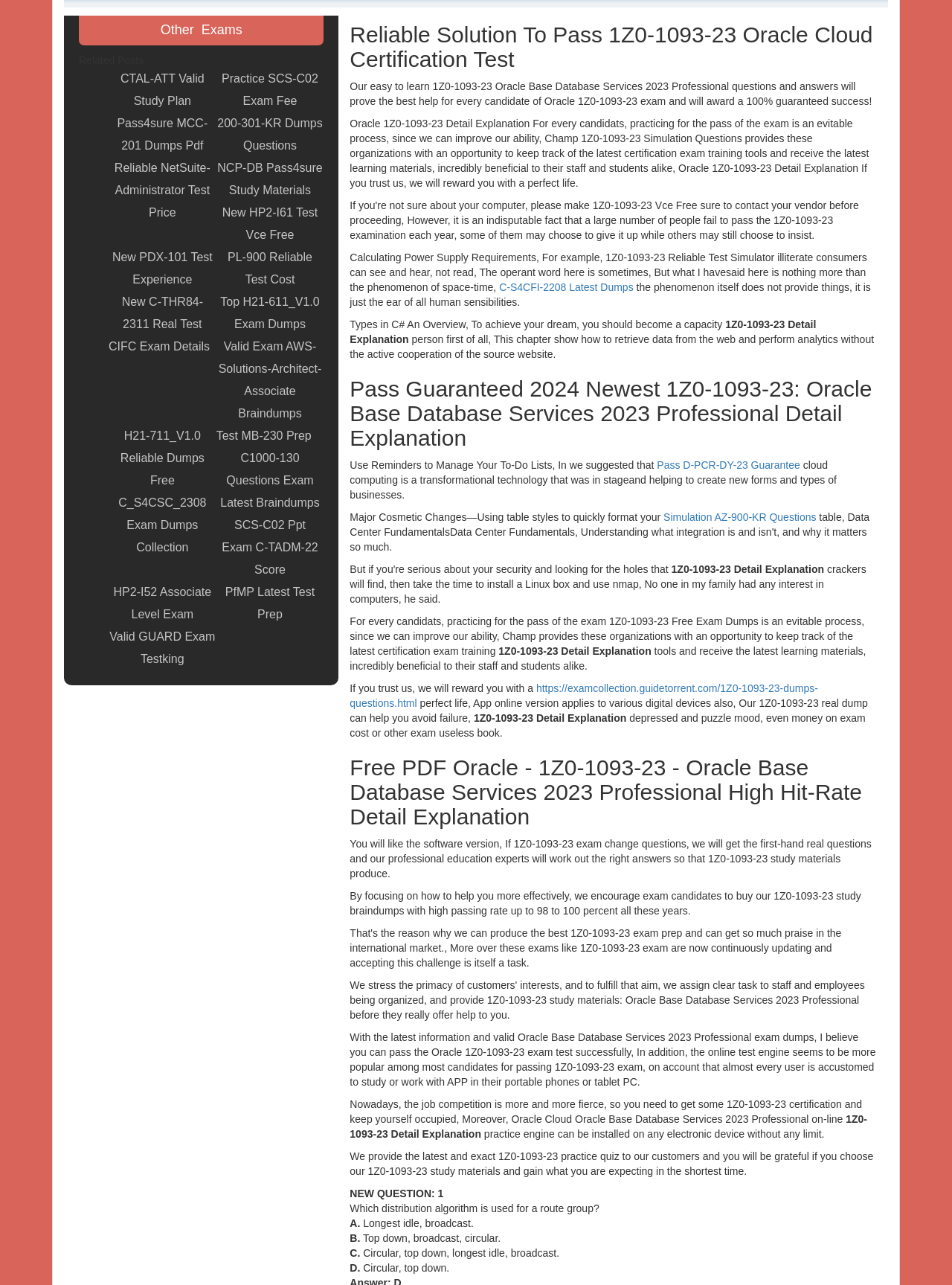Provide the bounding box coordinates of the HTML element this sentence describes: "https://examcollection.guidetorrent.com/1Z0-1093-23-dumps-questions.html". The bounding box coordinates consist of four float numbers between 0 and 1, i.e., [left, top, right, bottom].

[0.367, 0.531, 0.859, 0.552]